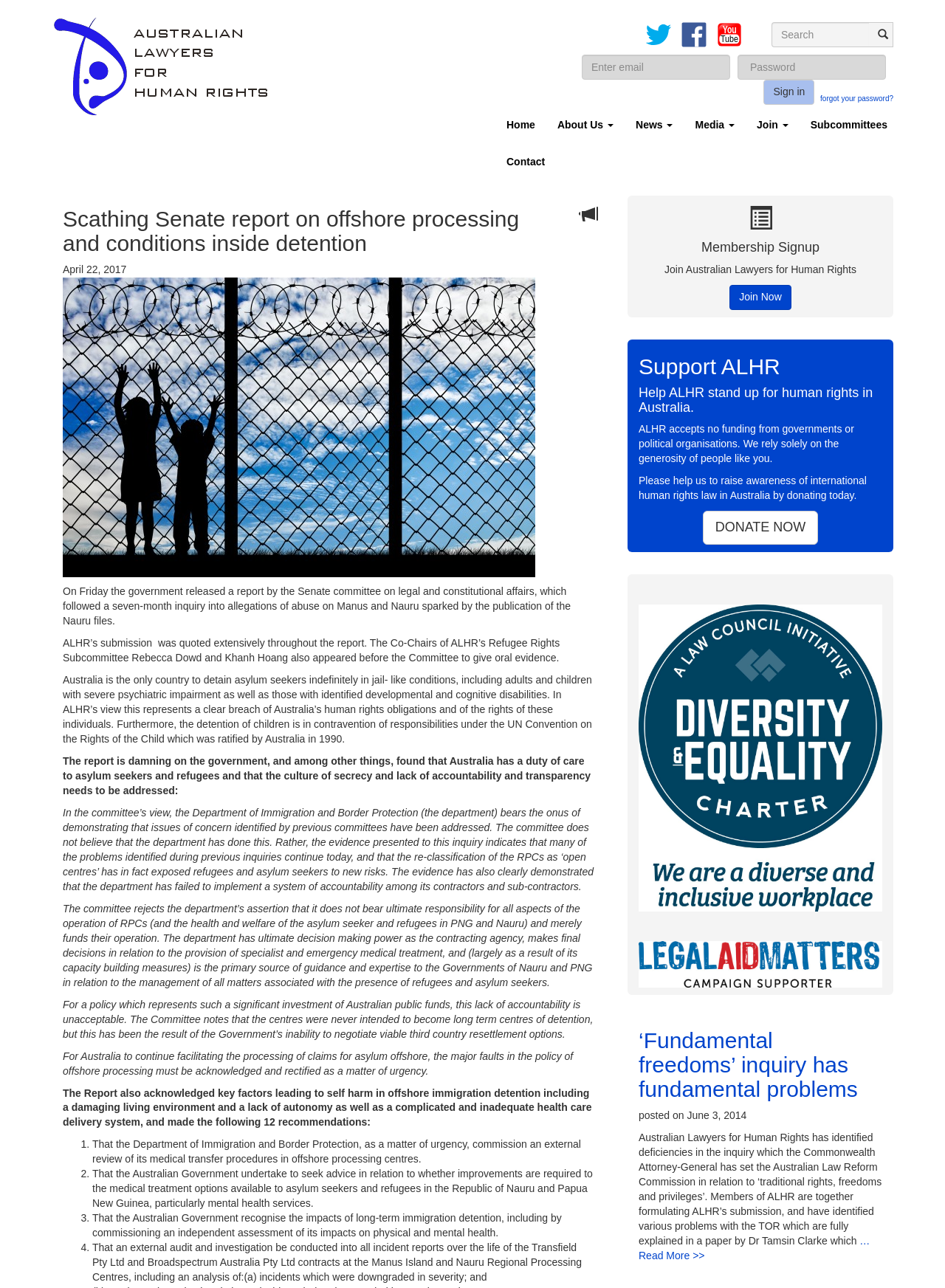Determine the bounding box coordinates for the clickable element required to fulfill the instruction: "Sign in". Provide the coordinates as four float numbers between 0 and 1, i.e., [left, top, right, bottom].

[0.808, 0.062, 0.862, 0.081]